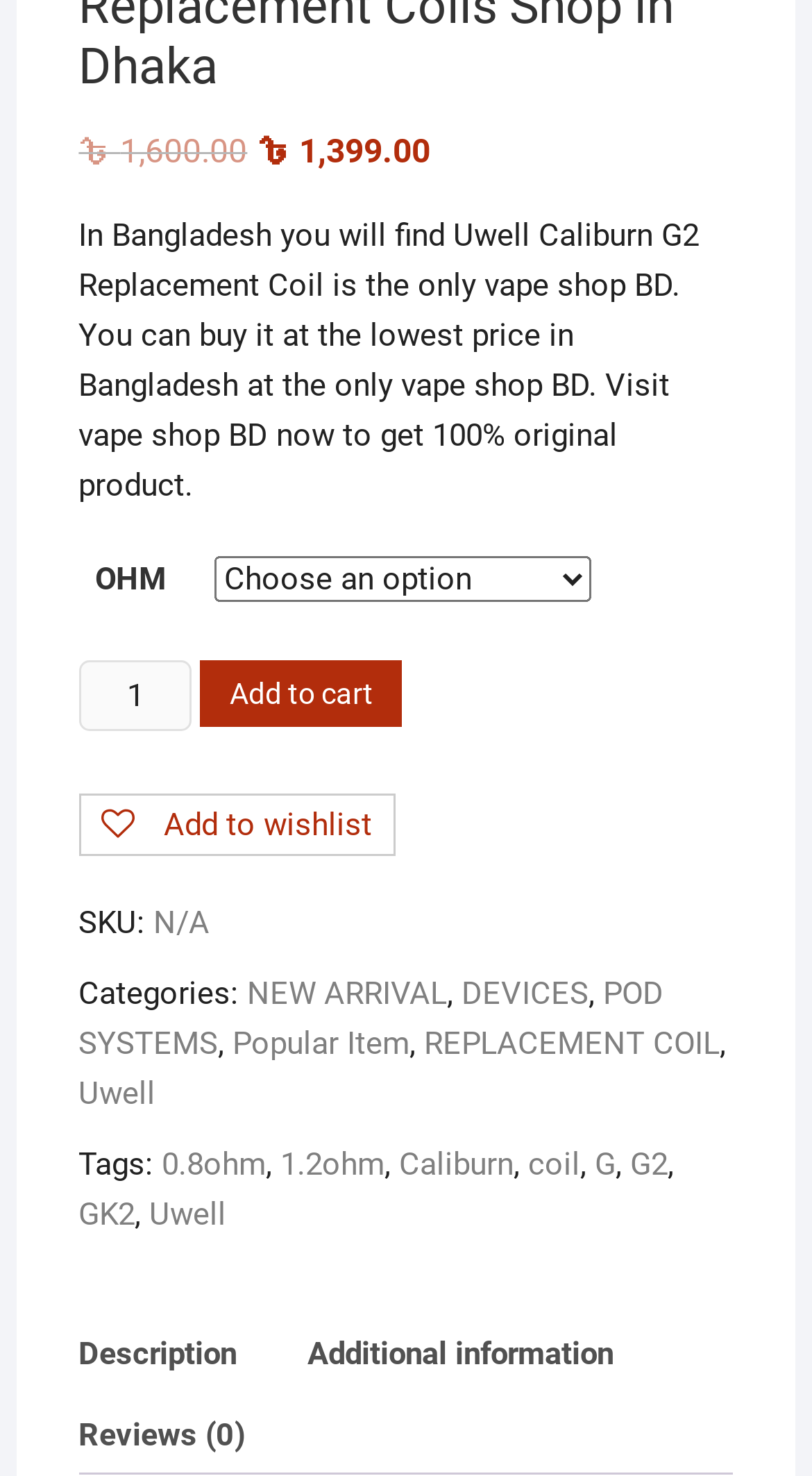What is the original price of the product?
Based on the image, answer the question with a single word or brief phrase.

৳1,600.00